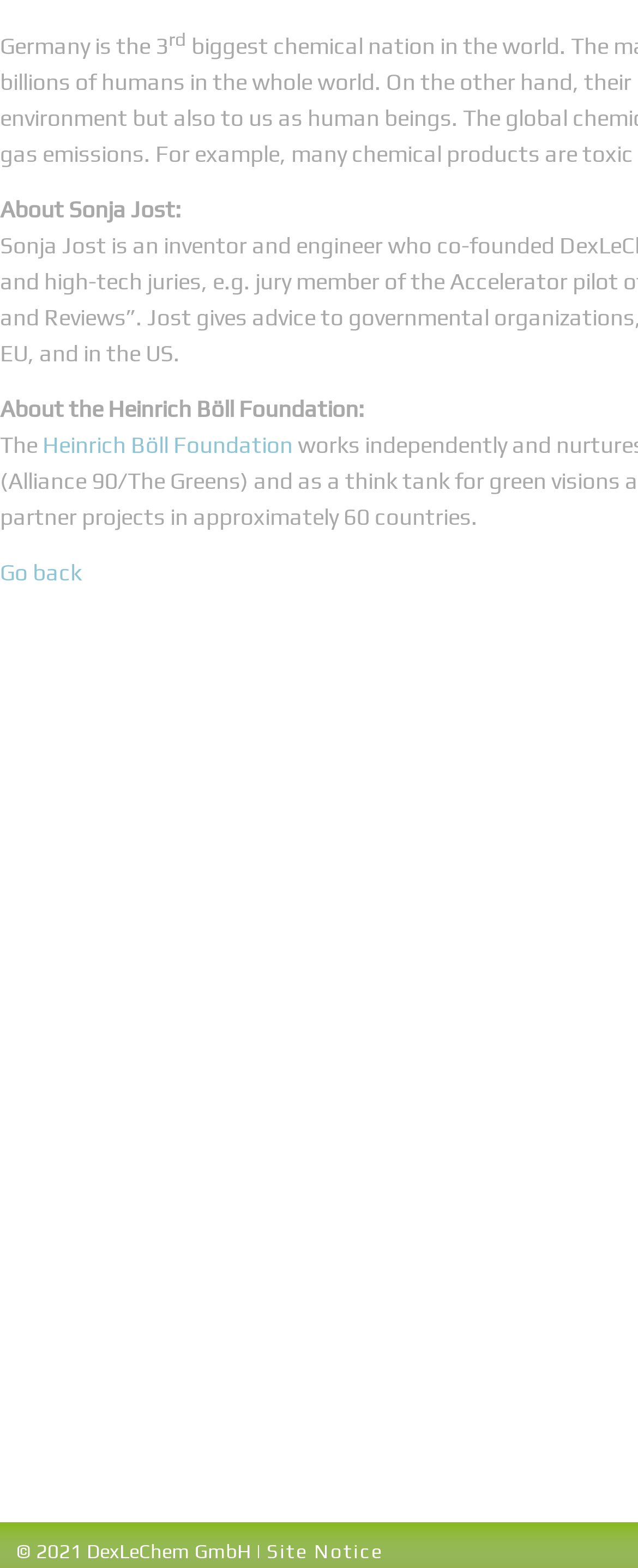Using the provided element description: "Go back", determine the bounding box coordinates of the corresponding UI element in the screenshot.

[0.0, 0.359, 0.128, 0.377]